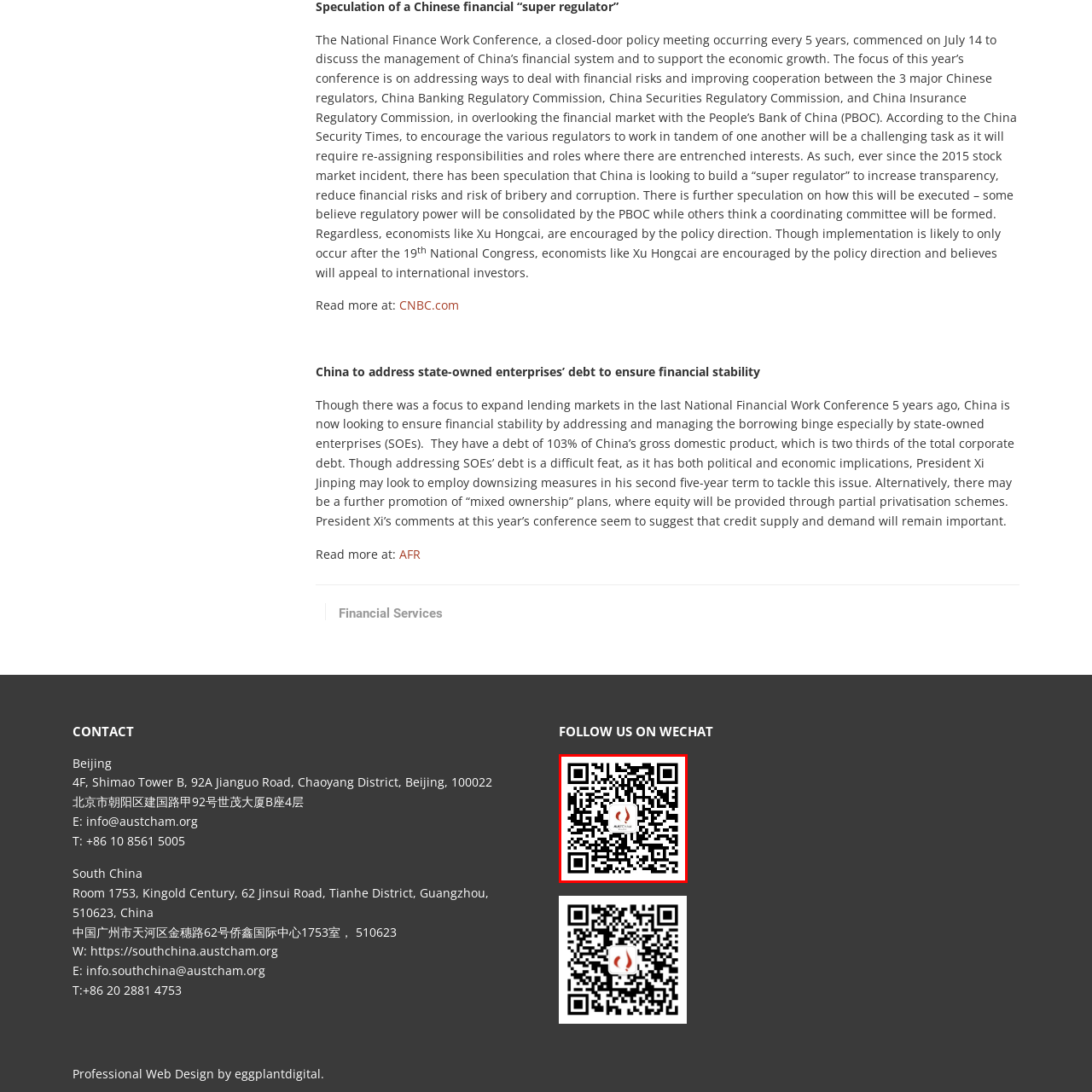What is the design of the QR code?
Examine the image enclosed within the red bounding box and provide a comprehensive answer relying on the visual details presented in the image.

The caption describes the design of the QR code as 'sleek', which suggests that it has a clean and modern aesthetic that emphasizes its accessibility and encourages engagement within the vibrant community that AustCham fosters.